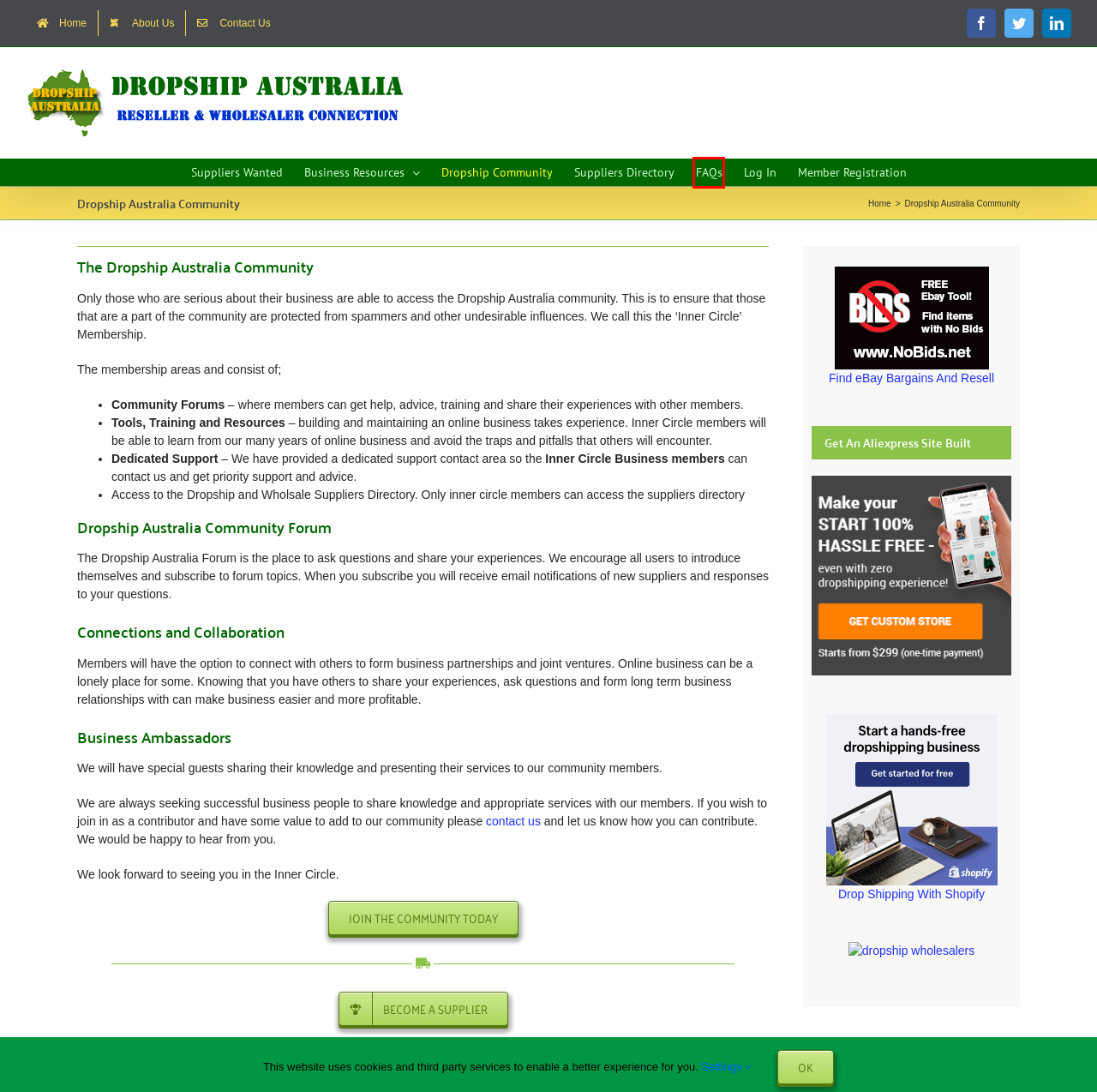You are provided with a screenshot of a webpage that has a red bounding box highlighting a UI element. Choose the most accurate webpage description that matches the new webpage after clicking the highlighted element. Here are your choices:
A. Suppliers Wanted For Online Retailers - Dropship Australia
B. No Bids - eBay Items Ending Soon, Misspelled Items, Most Watched Items
C. The Ultimate Guide to Dropshipping: How to Dropship (2024) - Shopify Australia
D. Contact Dropship Australia - Dropship Australia
E. About Dropship Australia - Dropship Australia
F. Business Resources For Online Resellers - Dropship Australia
G. Log In ‹ Dropship Australia — WordPress
H. Frequently Asked Questions - Dropship Australia

H